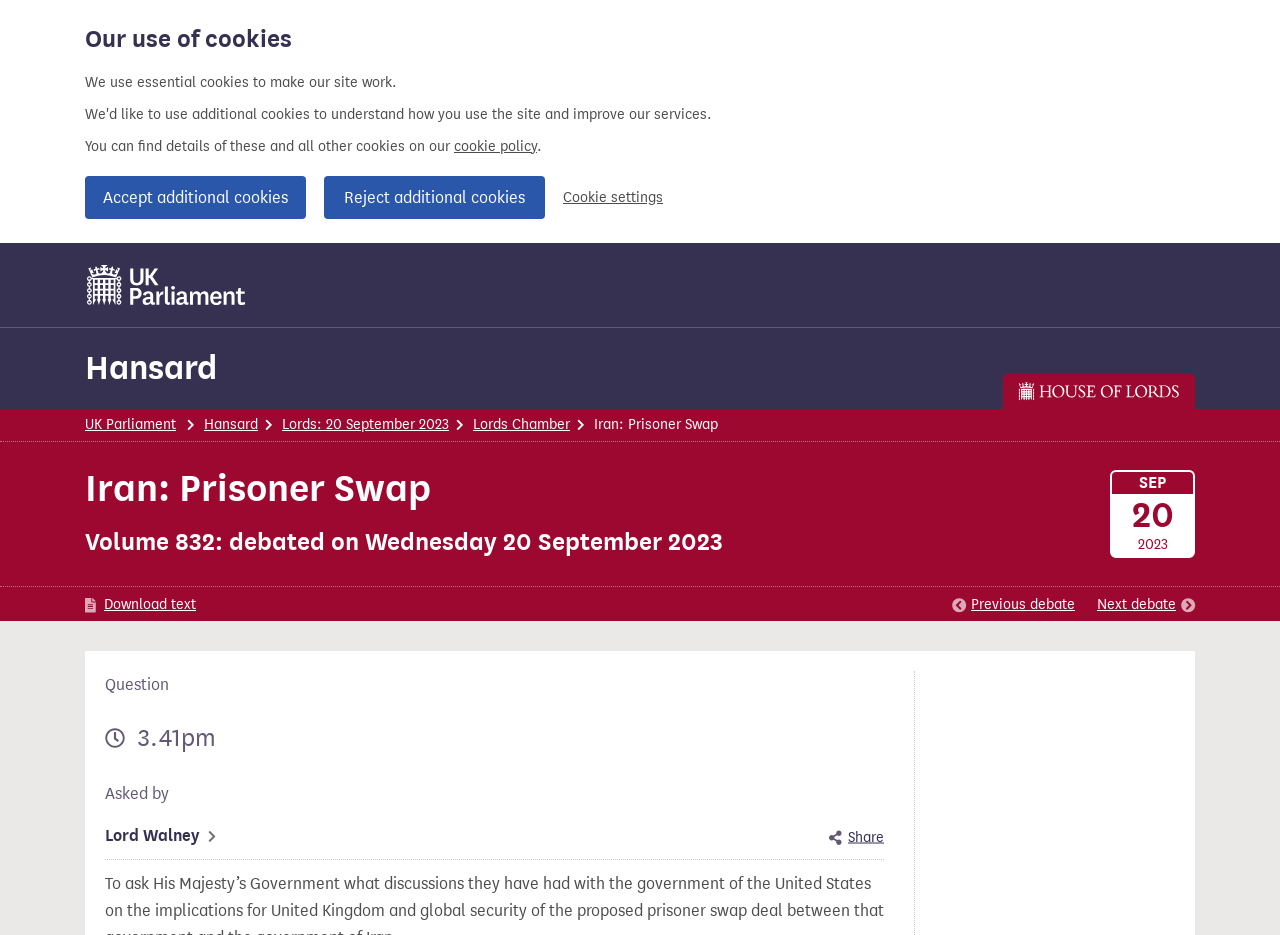Please locate the bounding box coordinates of the element that needs to be clicked to achieve the following instruction: "View Hansard page". The coordinates should be four float numbers between 0 and 1, i.e., [left, top, right, bottom].

[0.066, 0.372, 0.717, 0.416]